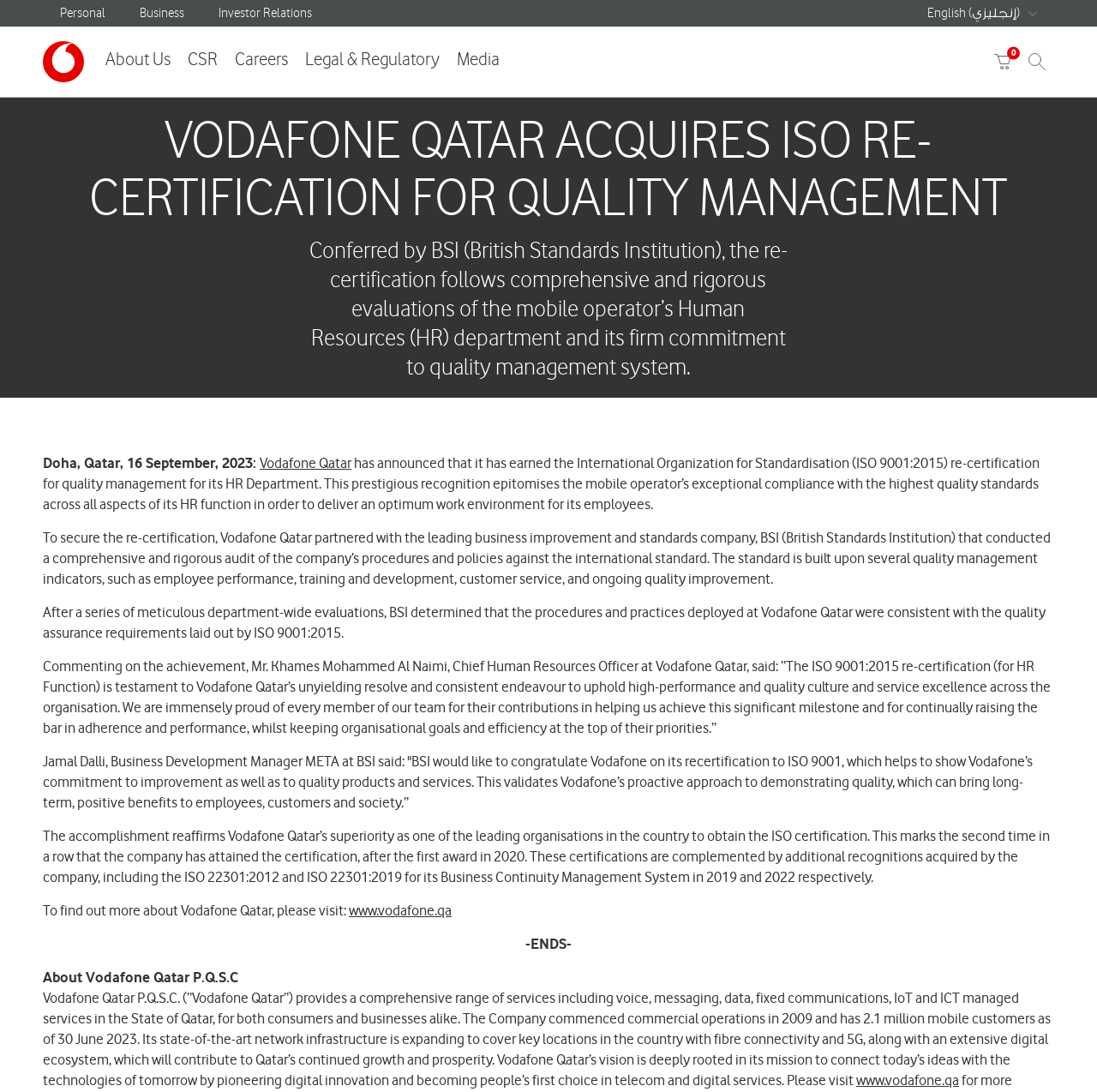Identify the coordinates of the bounding box for the element that must be clicked to accomplish the instruction: "View Careers page".

[0.206, 0.025, 0.27, 0.089]